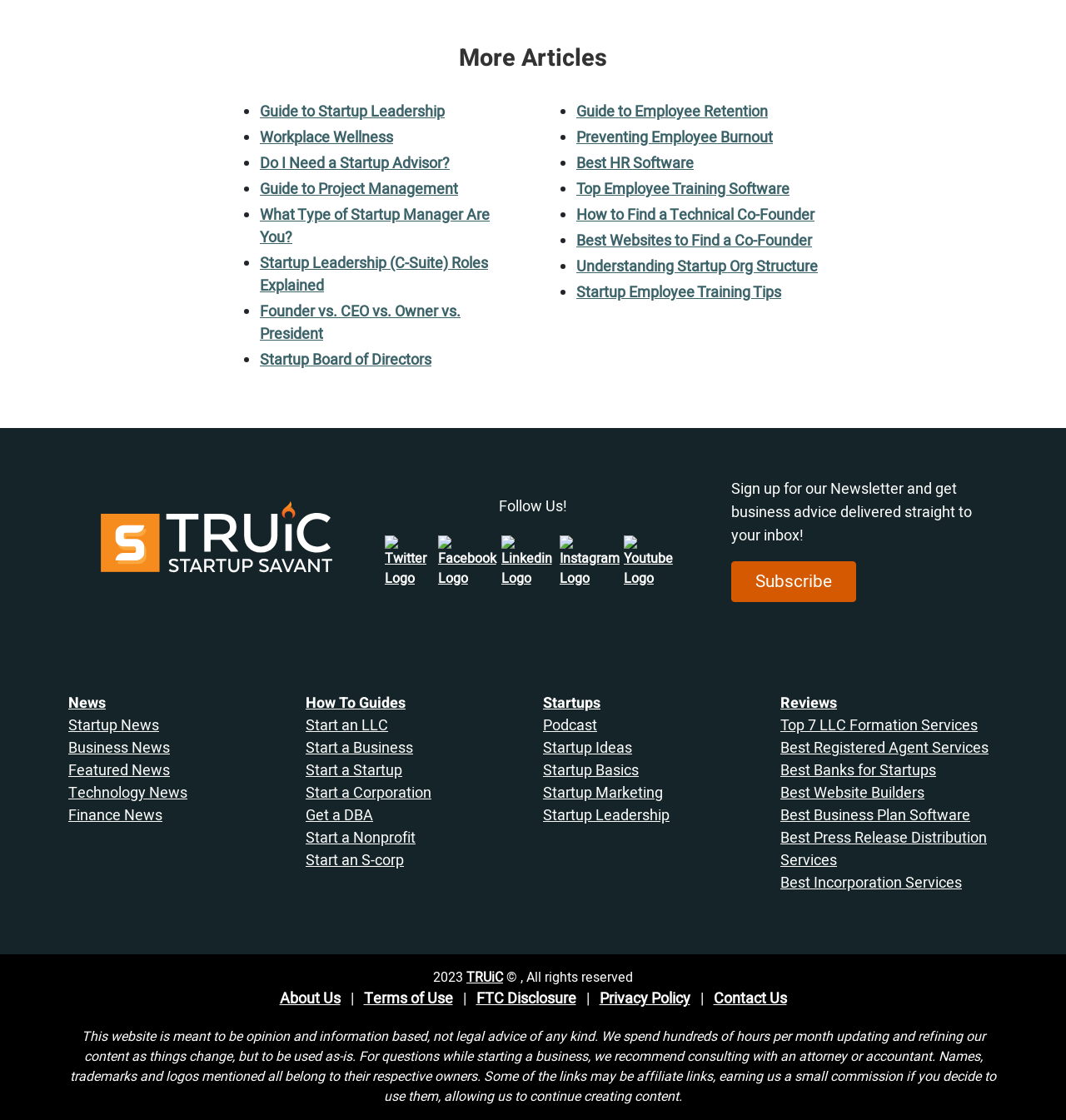How many list markers are there in the webpage?
Using the image as a reference, answer with just one word or a short phrase.

20